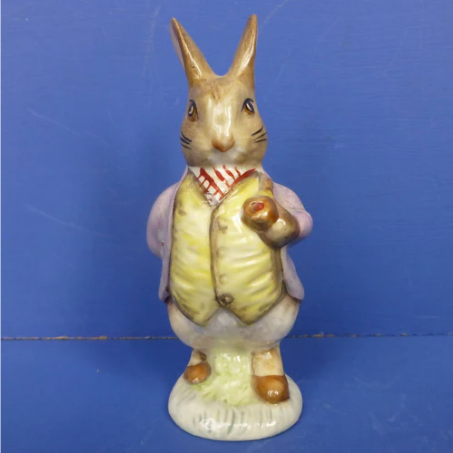Use a single word or phrase to answer this question: 
What is the color of Mr. Benjamin Bunny's coat?

pastel purple